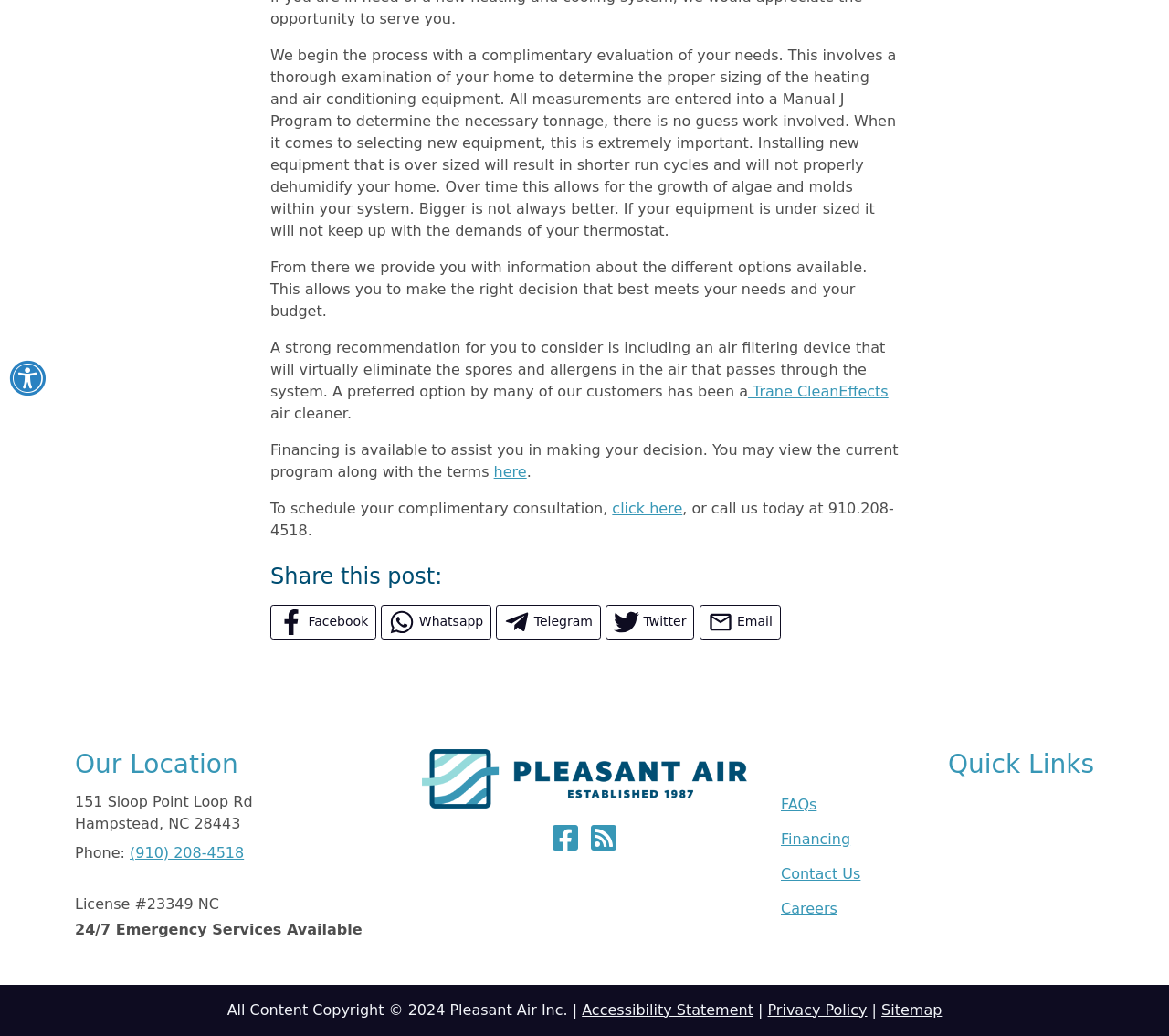Locate the bounding box of the UI element defined by this description: "Upbitcare center-". The coordinates should be given as four float numbers between 0 and 1, formatted as [left, top, right, bottom].

None